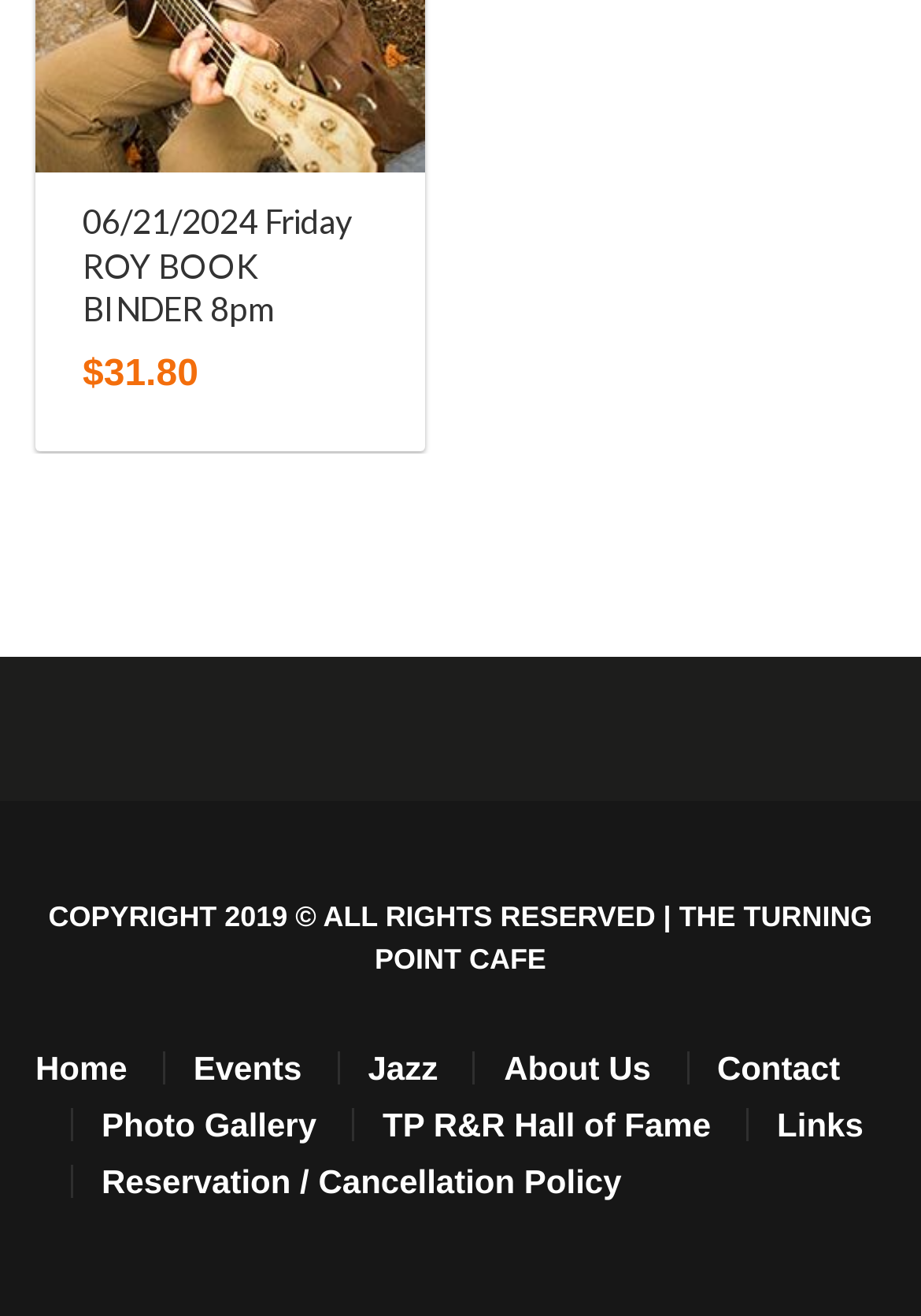Specify the bounding box coordinates of the area that needs to be clicked to achieve the following instruction: "view Events".

[0.21, 0.797, 0.328, 0.825]